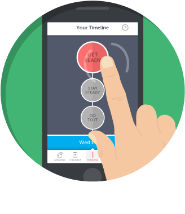Create an extensive caption that includes all significant details of the image.

The image features a hand interacting with a mobile application interface, specifically labeled "Your Timeline." The display shows a user-friendly step-by-step guide for relaxation techniques. The highlighted button at the top reads "GET READY" in red, indicating a prompt for users to begin their relaxation exercises. Below it are two additional circular buttons labeled "STAY STEADY" and "DO IT," suggesting a structured approach to maintaining calmness. The background exhibits a clean, modern design, reinforcing the app's focus on promoting relaxation and well-being. This visual representation serves as a tool to encourage users to engage with the app's features, enhancing their ability to prepare for relaxation anytime and anywhere.